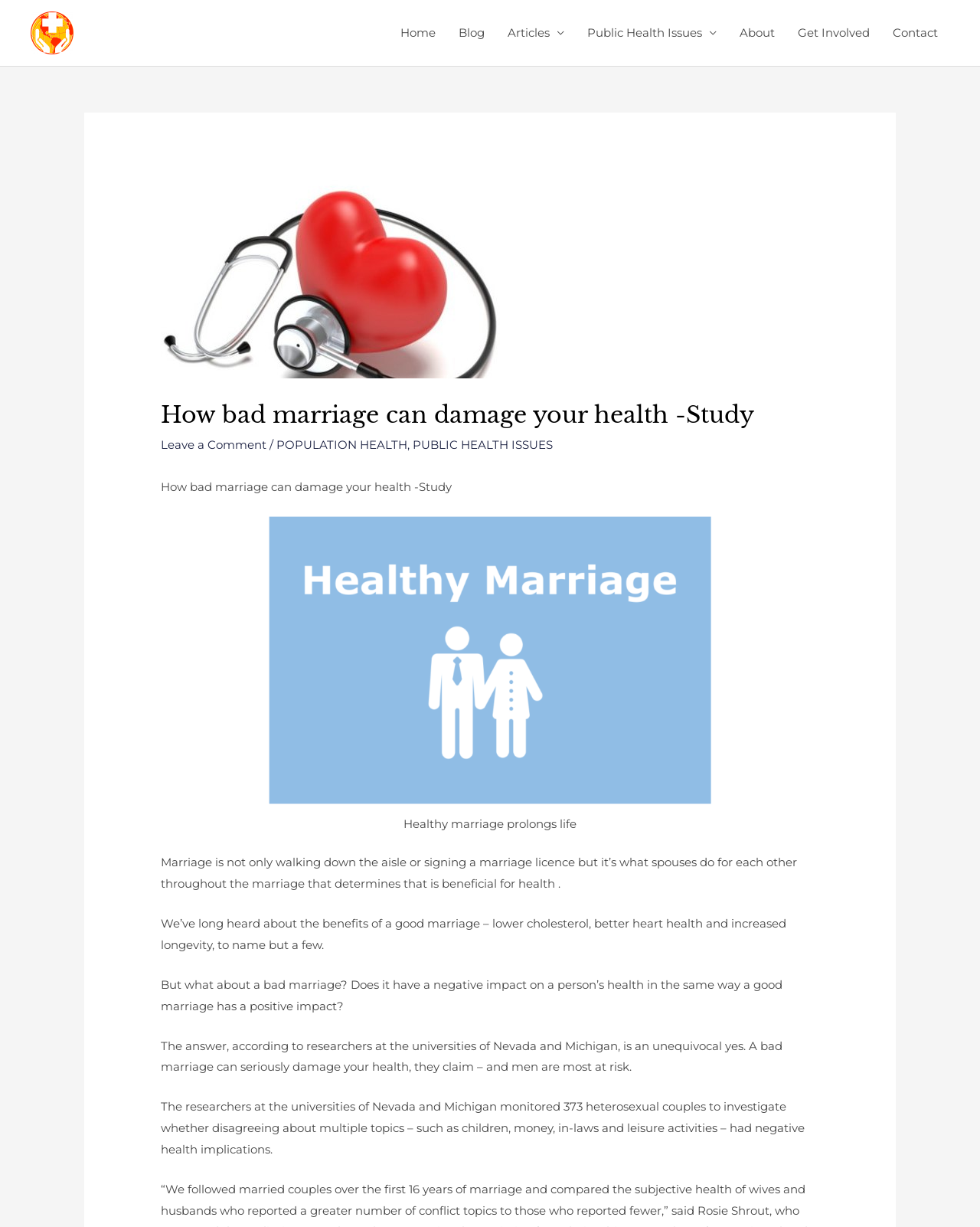Can you find and provide the title of the webpage?

How bad marriage can damage your health -Study